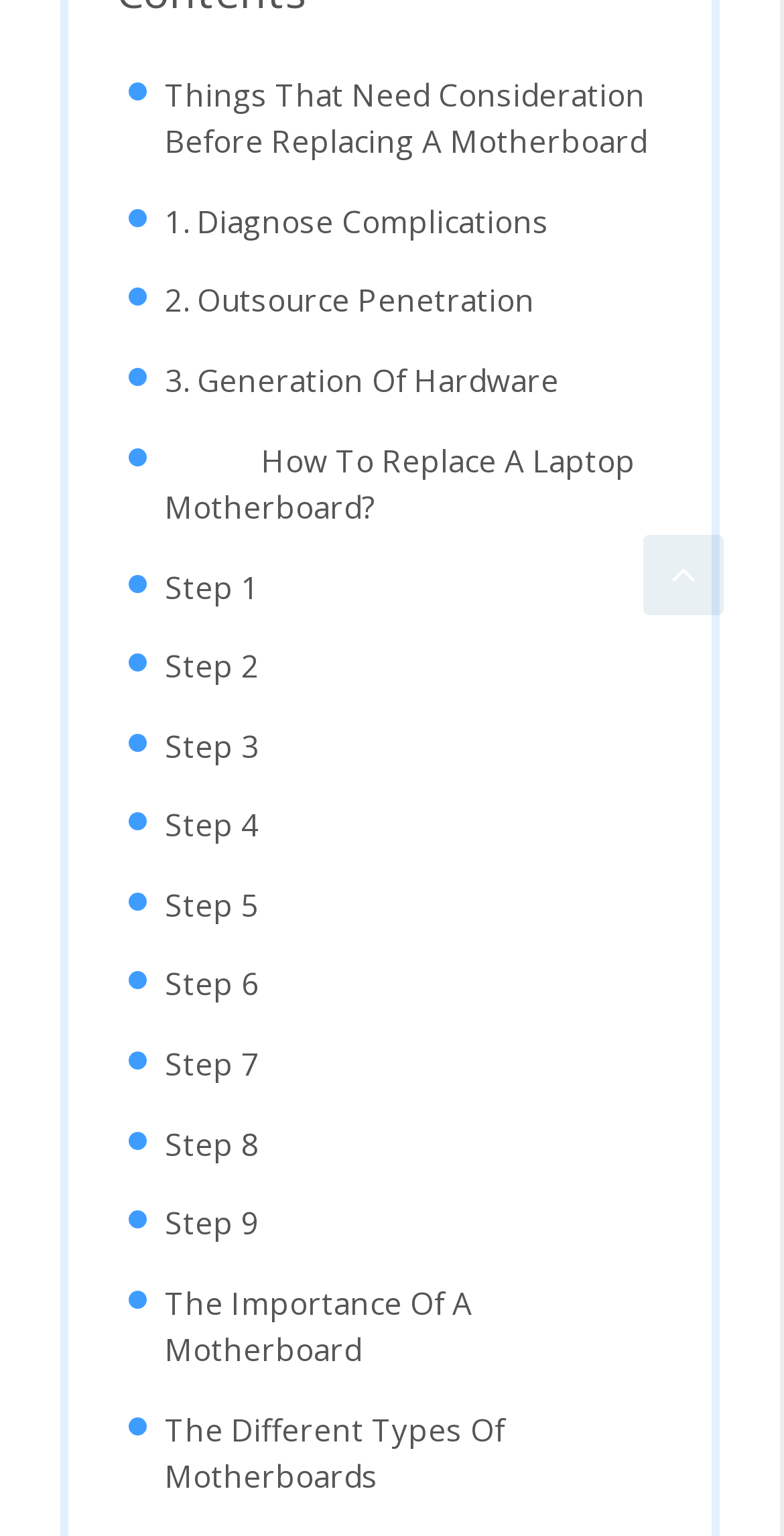How many considerations are there before replacing a motherboard?
Please provide a detailed and comprehensive answer to the question.

I counted the number of links that start with a number, which are '1. Diagnose Complications', '2. Outsource Penetration', and '3. Generation Of Hardware', so there are 3 considerations before replacing a motherboard.